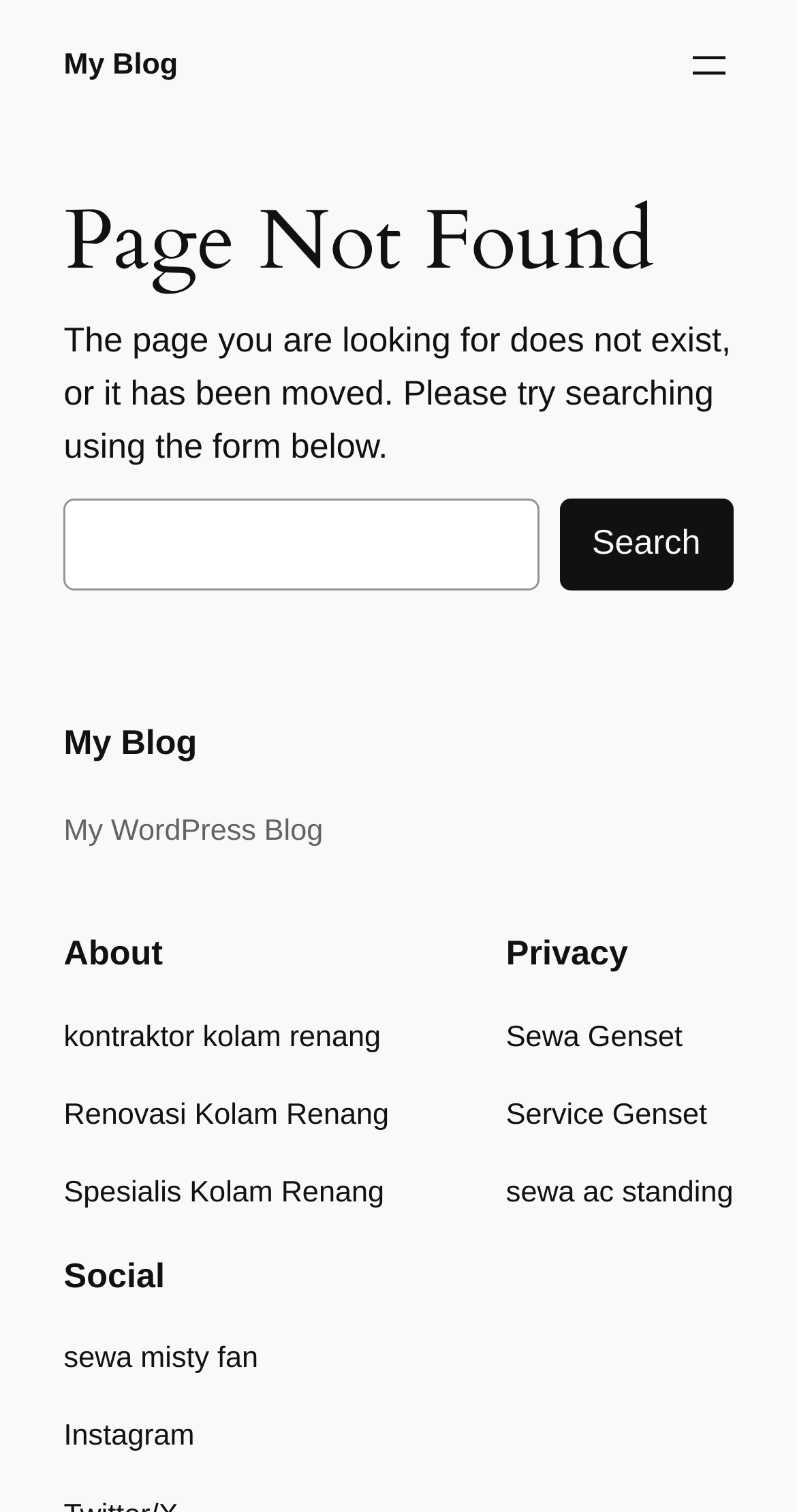Locate the bounding box coordinates of the area to click to fulfill this instruction: "Click the 'Open menu' button". The bounding box should be presented as four float numbers between 0 and 1, in the order [left, top, right, bottom].

[0.858, 0.027, 0.92, 0.059]